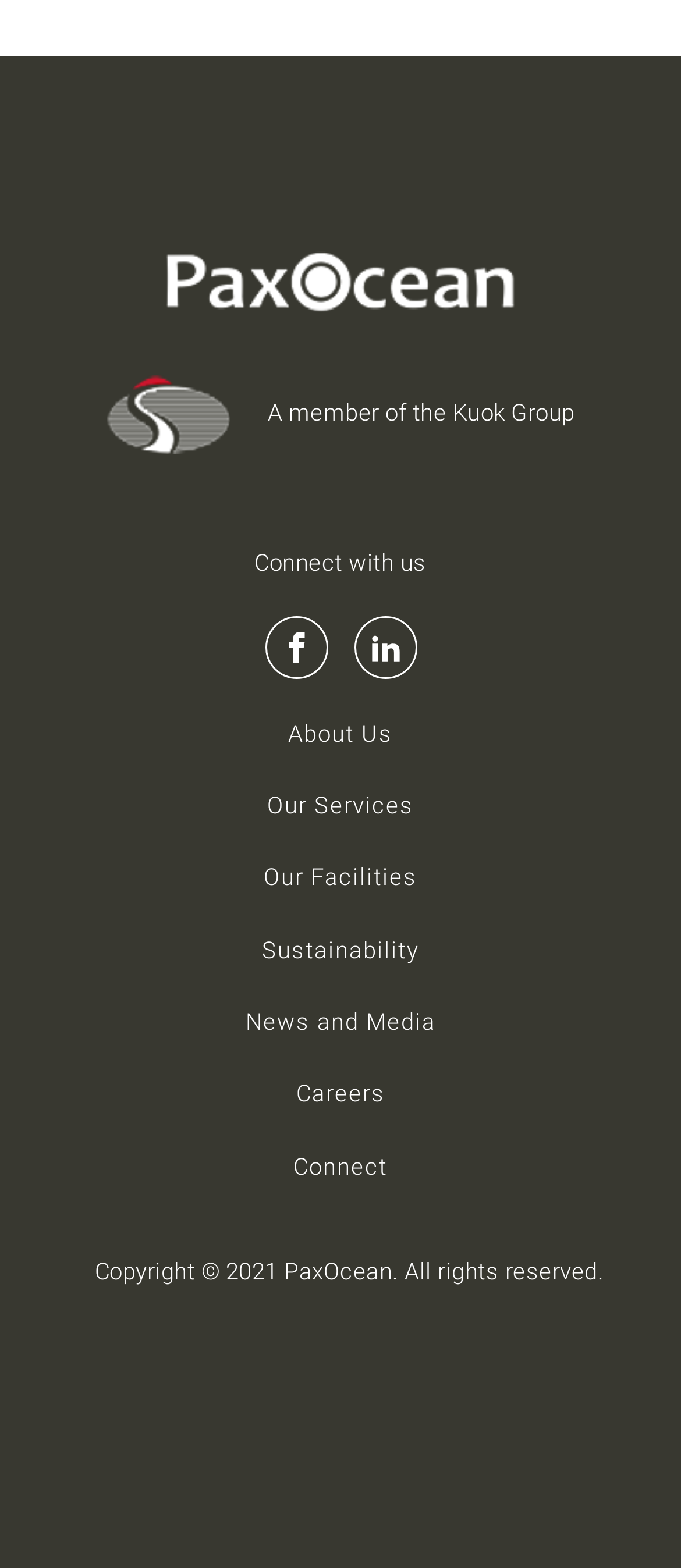Provide the bounding box coordinates of the HTML element described by the text: "Our Services". The coordinates should be in the format [left, top, right, bottom] with values between 0 and 1.

[0.367, 0.491, 0.633, 0.537]